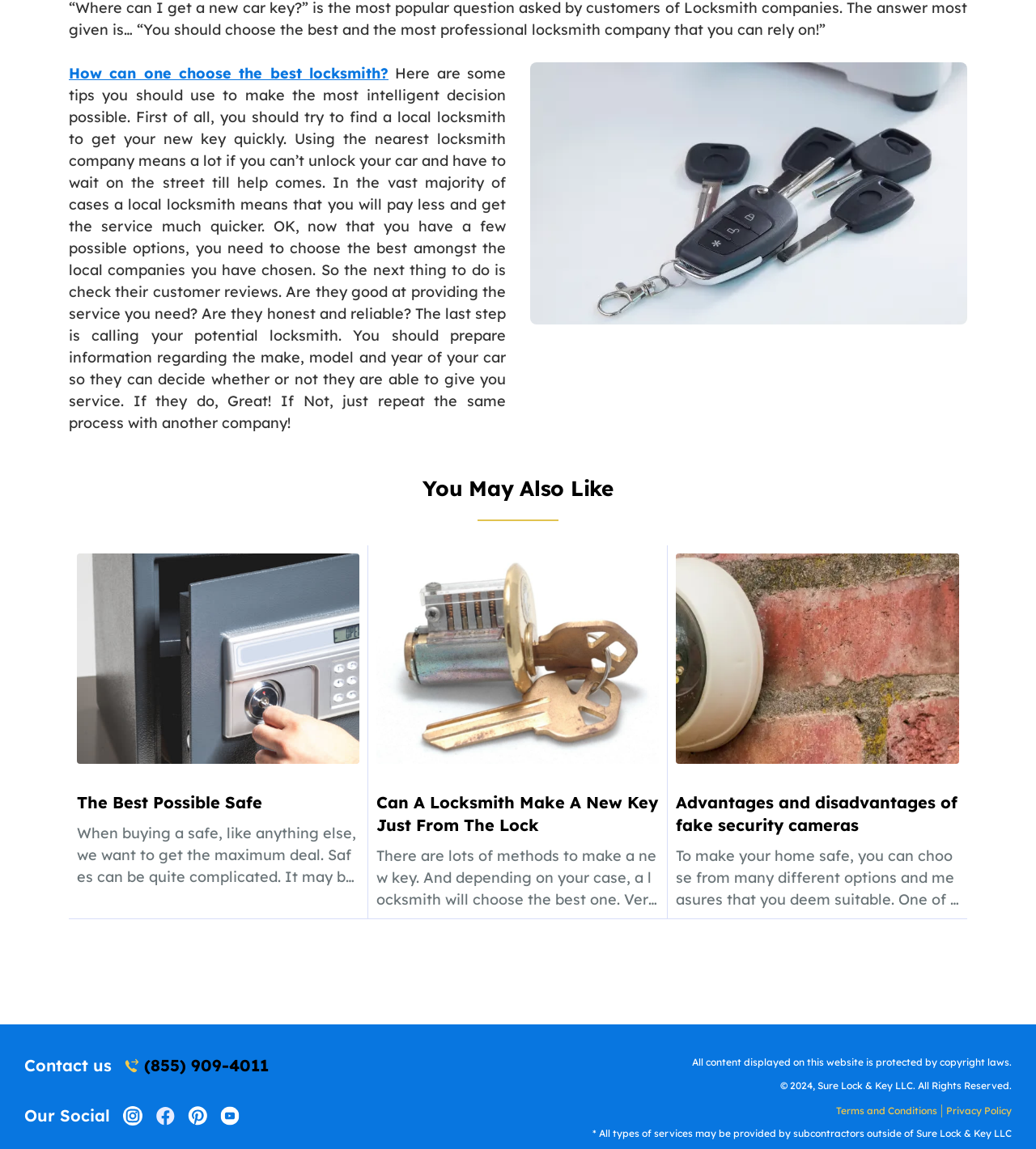Using the format (top-left x, top-left y, bottom-right x, bottom-right y), and given the element description, identify the bounding box coordinates within the screenshot: (855) 909-4011

[0.12, 0.918, 0.26, 0.937]